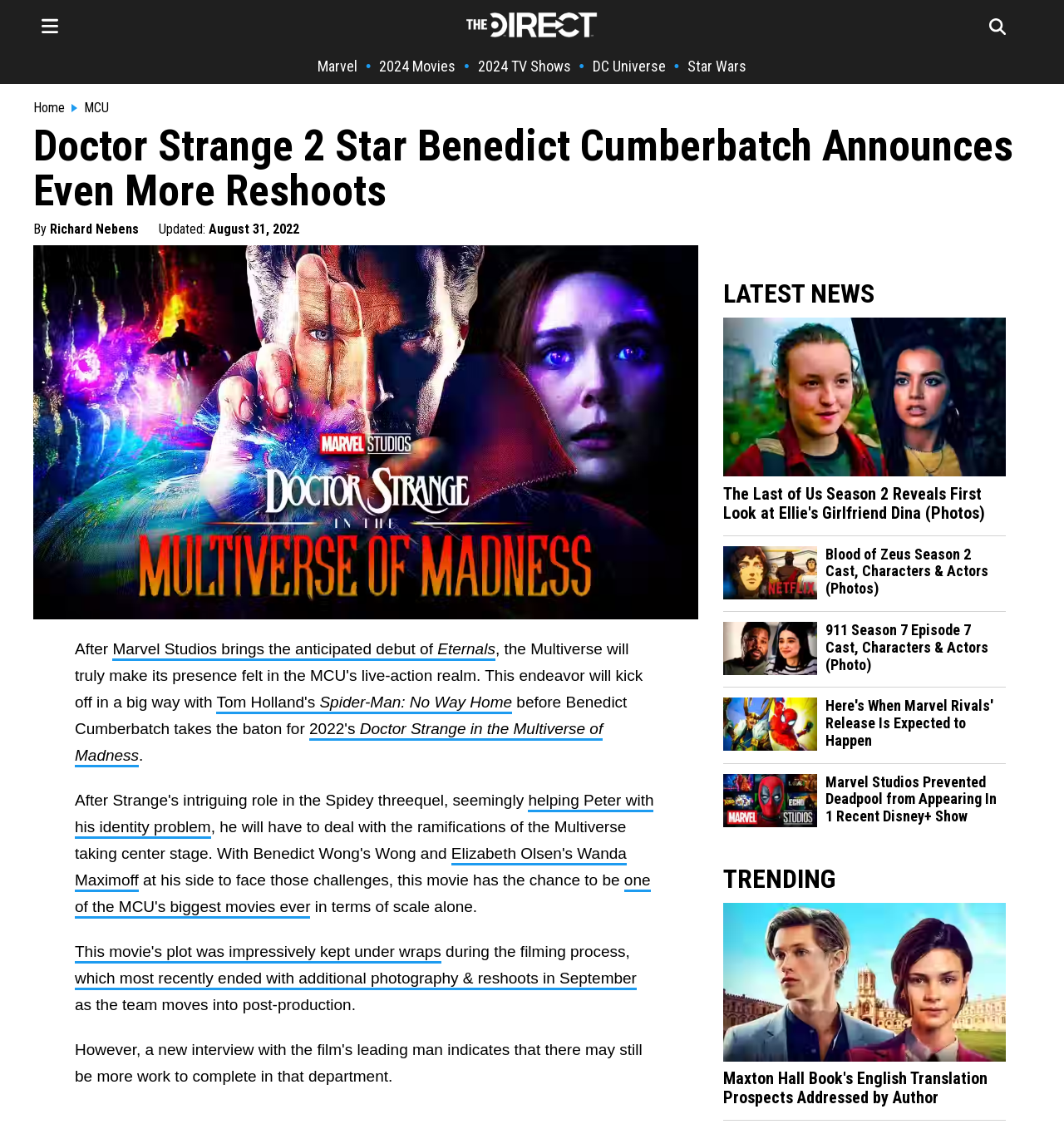Please identify the bounding box coordinates of the element's region that should be clicked to execute the following instruction: "Read the latest news about The Last of Us Season 2". The bounding box coordinates must be four float numbers between 0 and 1, i.e., [left, top, right, bottom].

[0.68, 0.413, 0.945, 0.427]